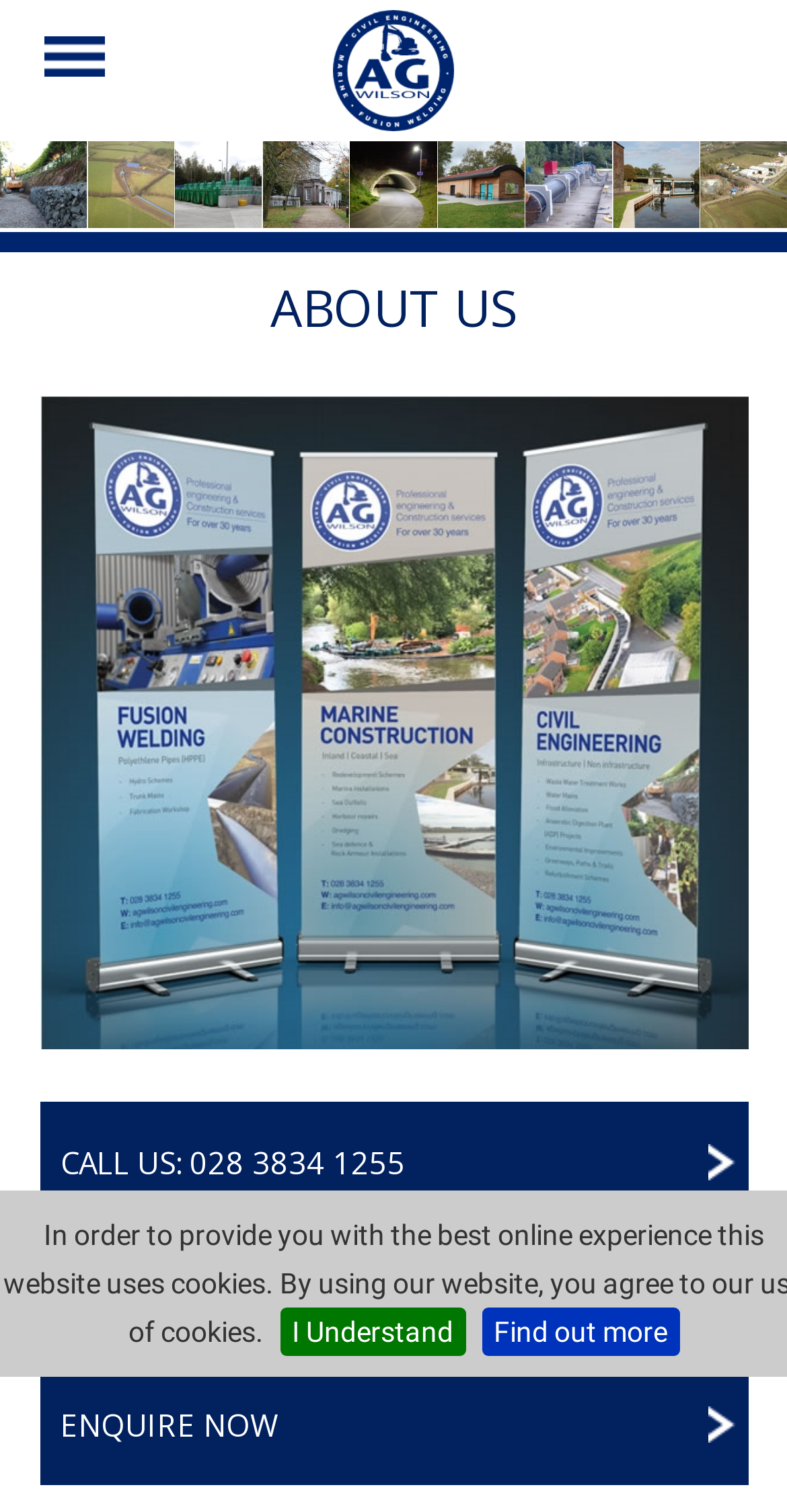Provide the bounding box coordinates of the area you need to click to execute the following instruction: "Click the 'About Us' link".

[0.05, 0.673, 0.95, 0.699]